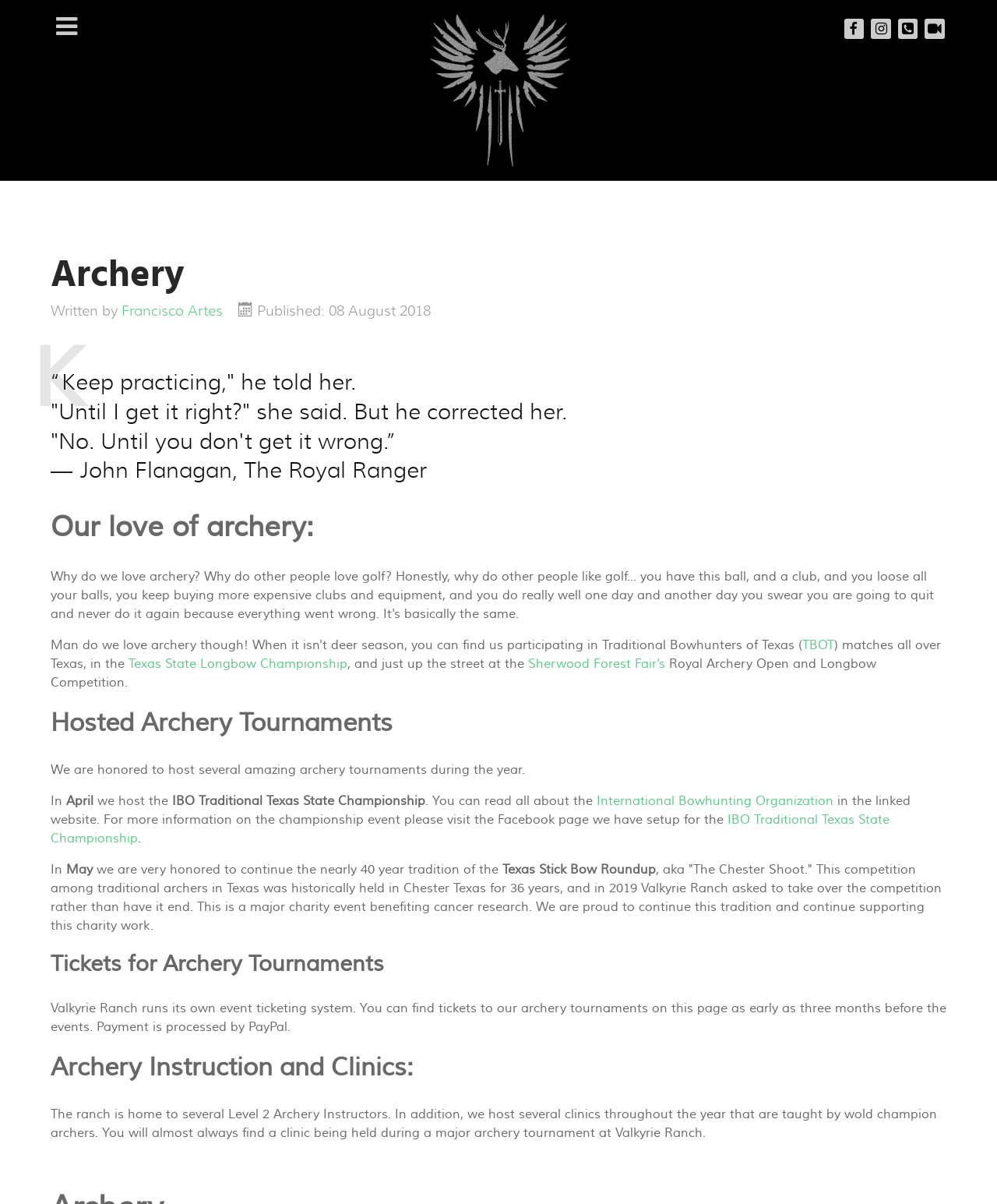What is the name of the championship event in April?
Provide a well-explained and detailed answer to the question.

The name of the championship event in April can be found in the text 'In April we host the IBO Traditional Texas State Championship', which is located in the section 'Hosted Archery Tournaments'.